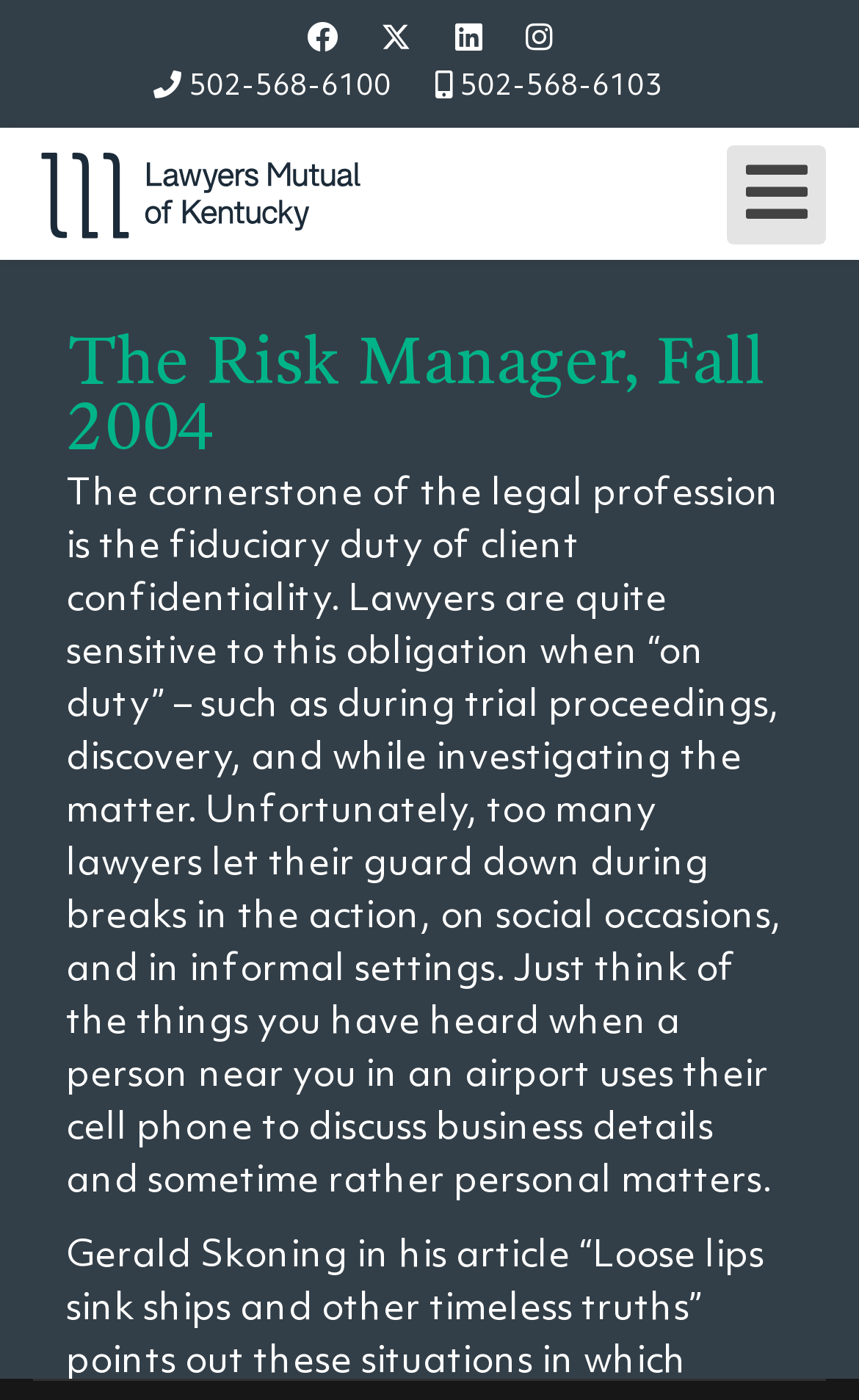Given the description of the UI element: "alt="Lawyers Mutual of Kentucky"", predict the bounding box coordinates in the form of [left, top, right, bottom], with each value being a float between 0 and 1.

[0.038, 0.103, 0.427, 0.174]